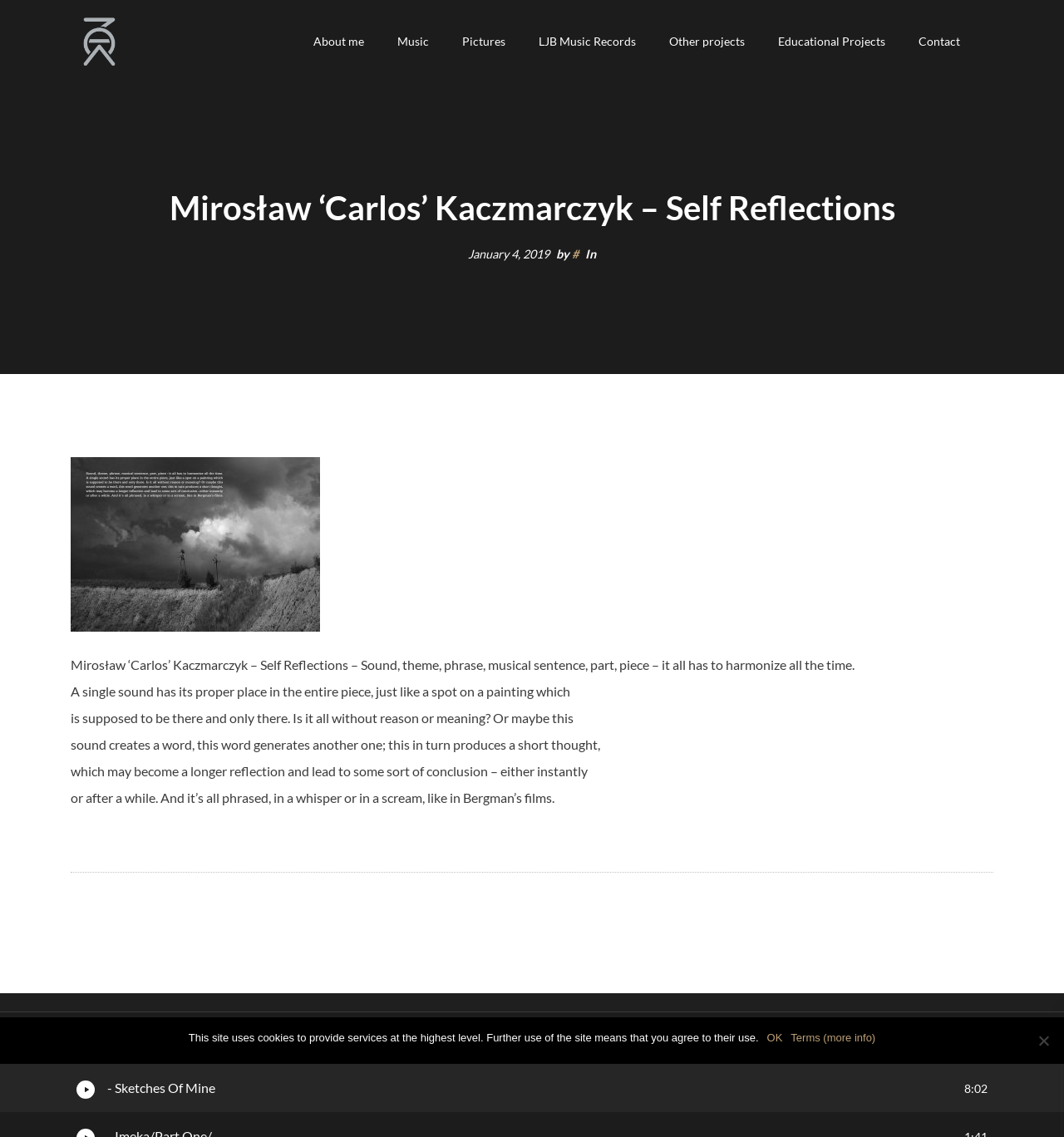How many buttons are there in the navigation menu?
Using the visual information, respond with a single word or phrase.

7